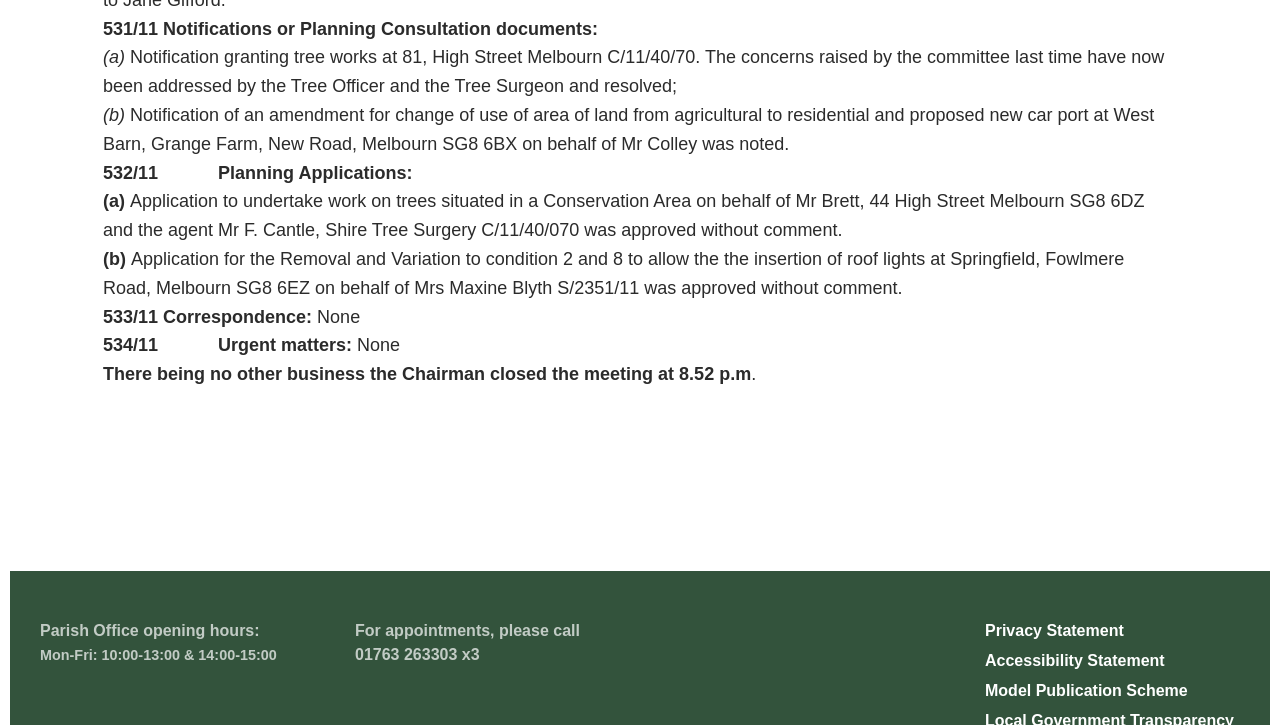Determine the bounding box for the described HTML element: "Model Publication Scheme". Ensure the coordinates are four float numbers between 0 and 1 in the format [left, top, right, bottom].

[0.77, 0.941, 0.928, 0.965]